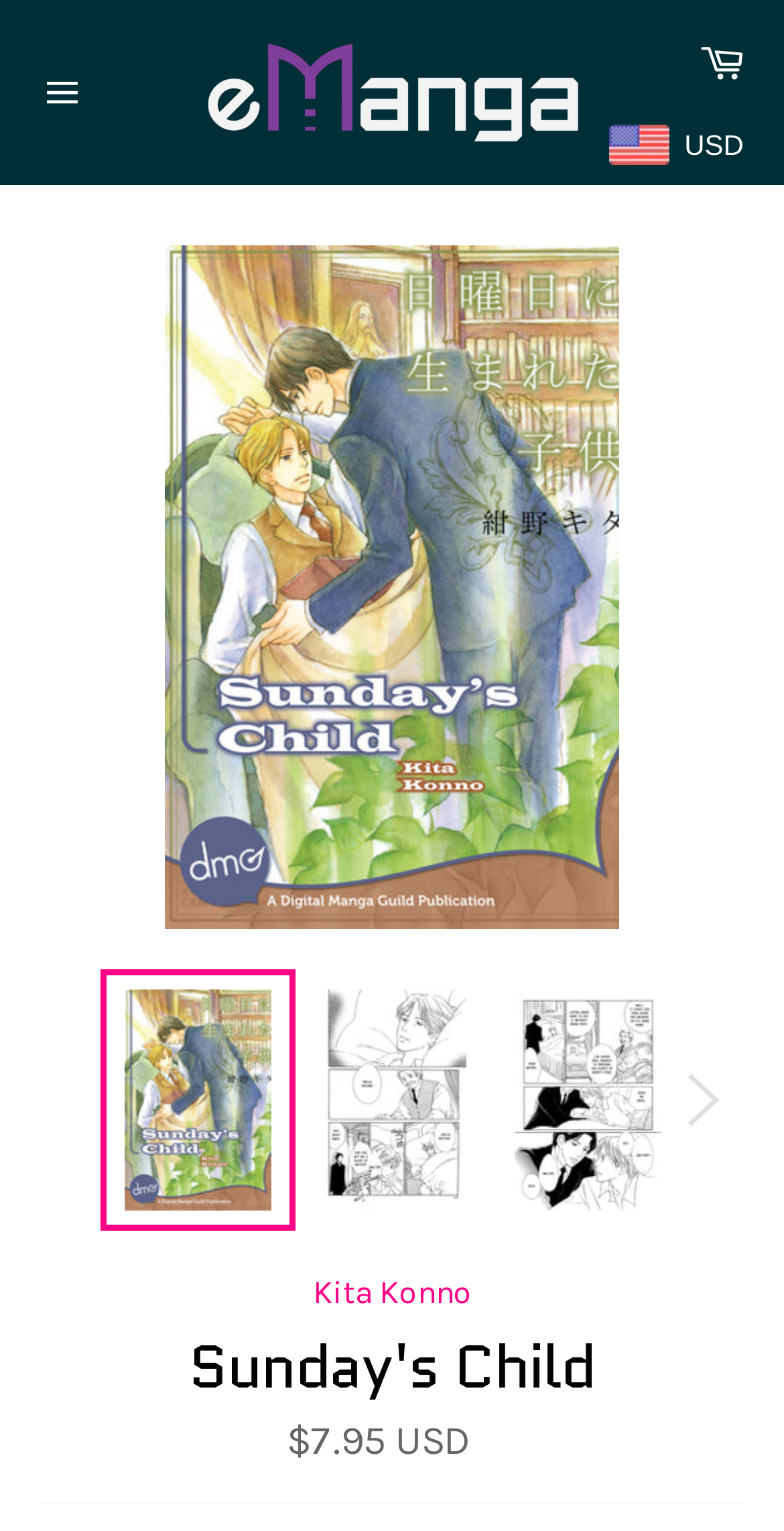Please identify the bounding box coordinates of the element's region that should be clicked to execute the following instruction: "View cart". The bounding box coordinates must be four float numbers between 0 and 1, i.e., [left, top, right, bottom].

[0.867, 0.013, 0.974, 0.068]